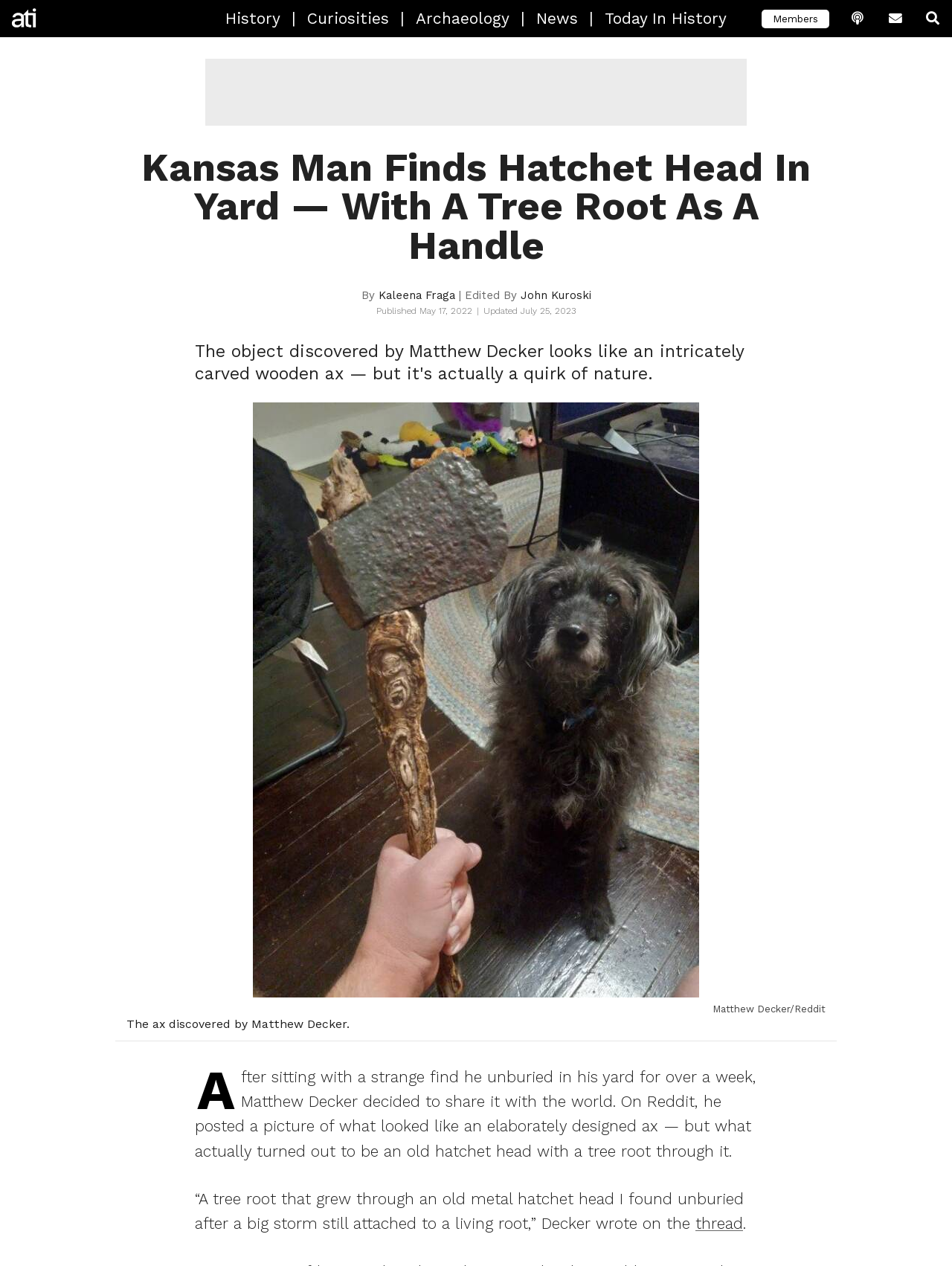Determine the bounding box coordinates for the element that should be clicked to follow this instruction: "Read the article by Kaleena Fraga". The coordinates should be given as four float numbers between 0 and 1, in the format [left, top, right, bottom].

[0.397, 0.228, 0.478, 0.238]